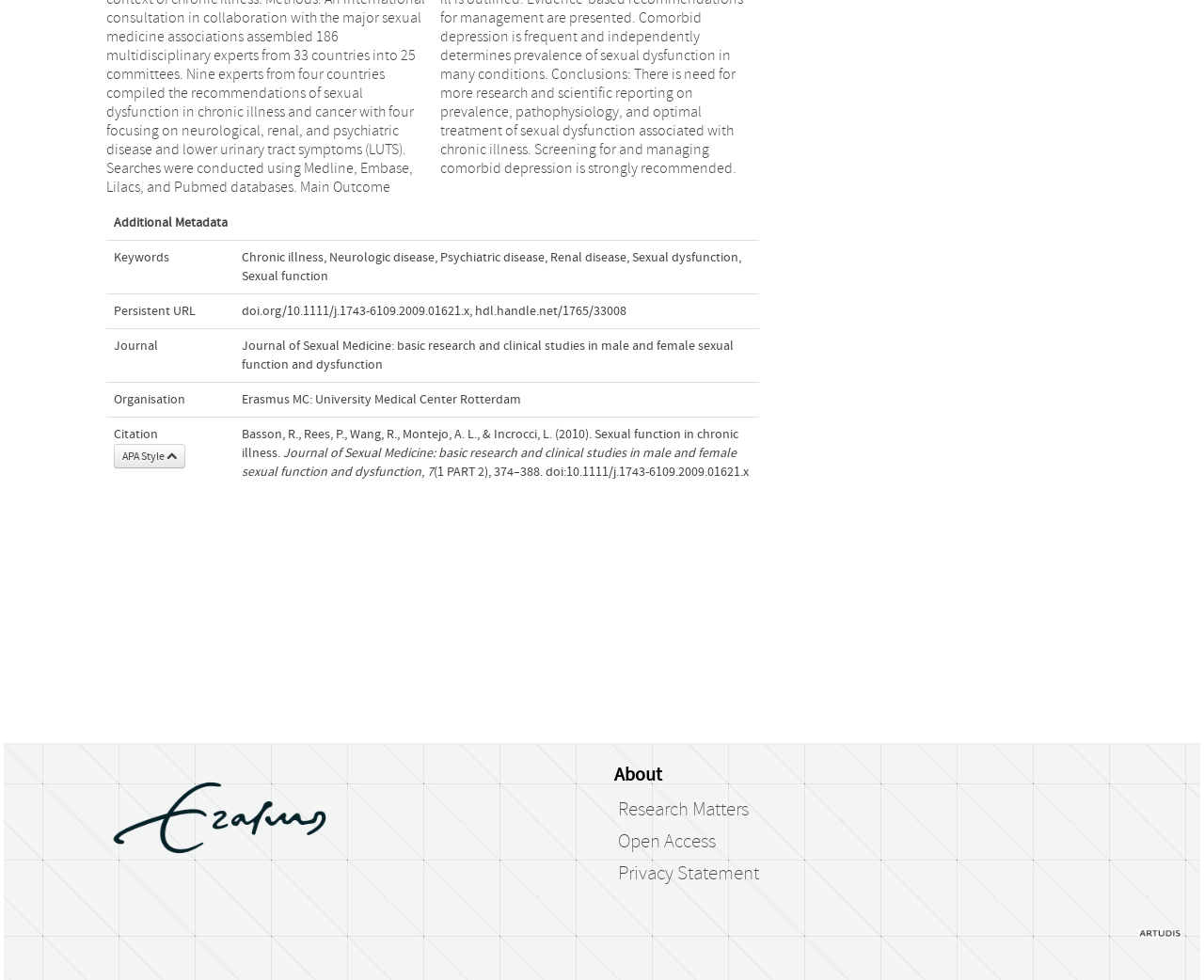Extract the bounding box coordinates for the UI element described as: "Online News Papers".

None